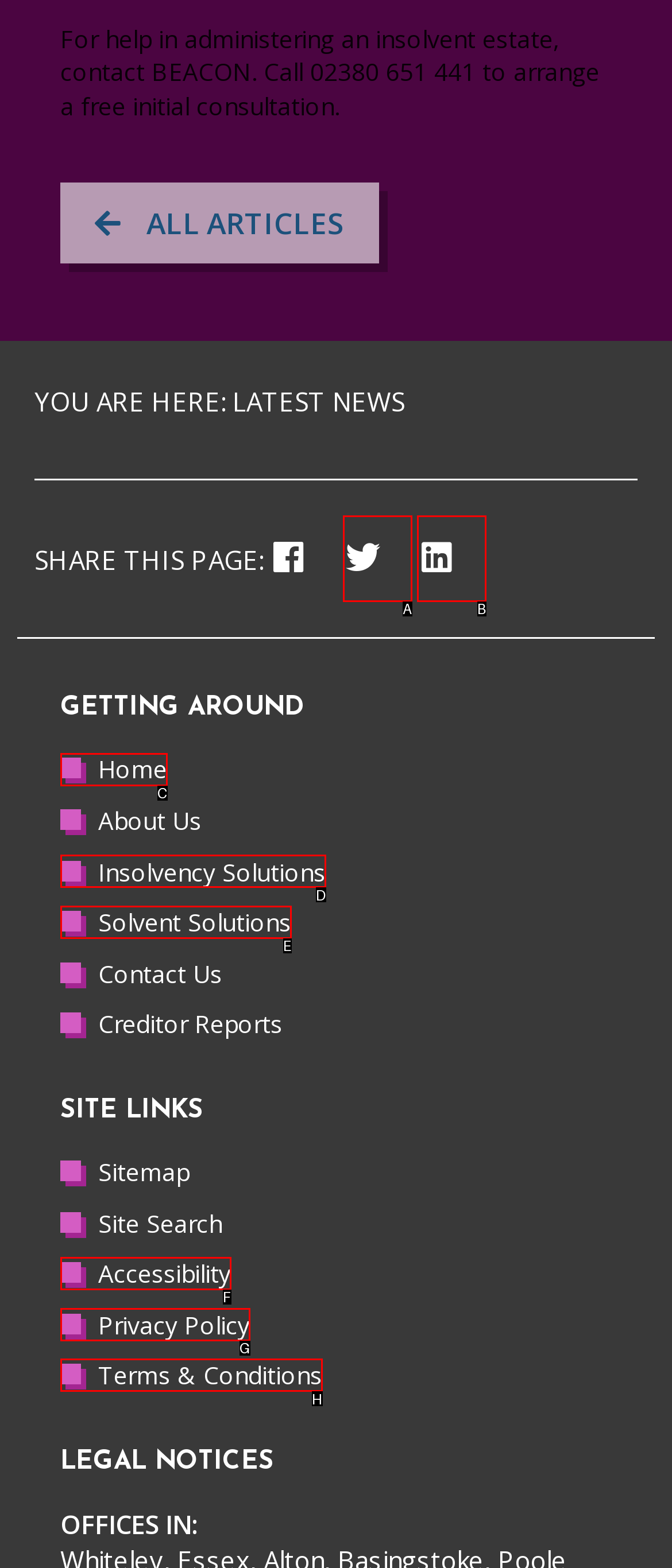From the options presented, which lettered element matches this description: Home
Reply solely with the letter of the matching option.

C